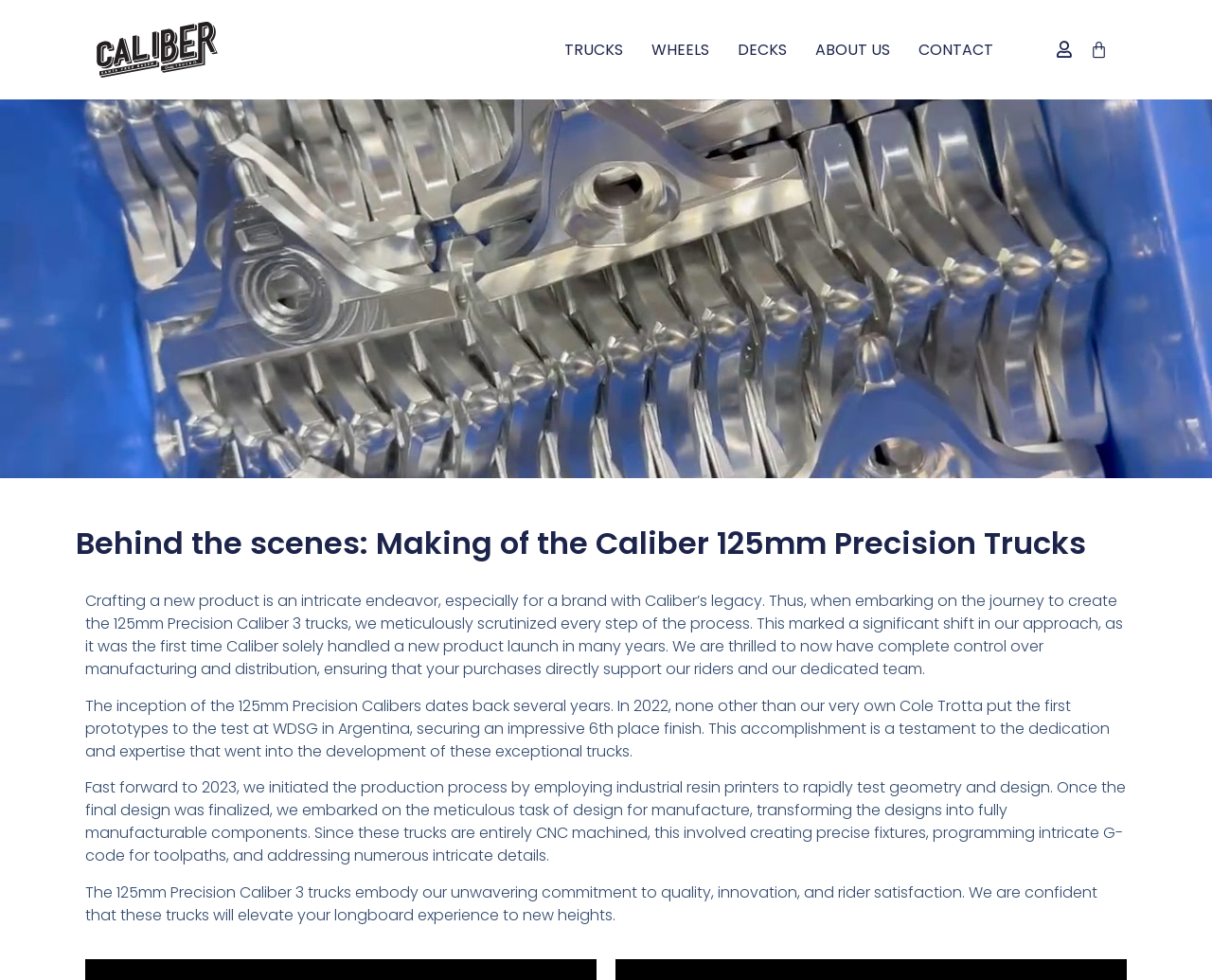What is the brand mentioned in the article?
Using the picture, provide a one-word or short phrase answer.

Caliber